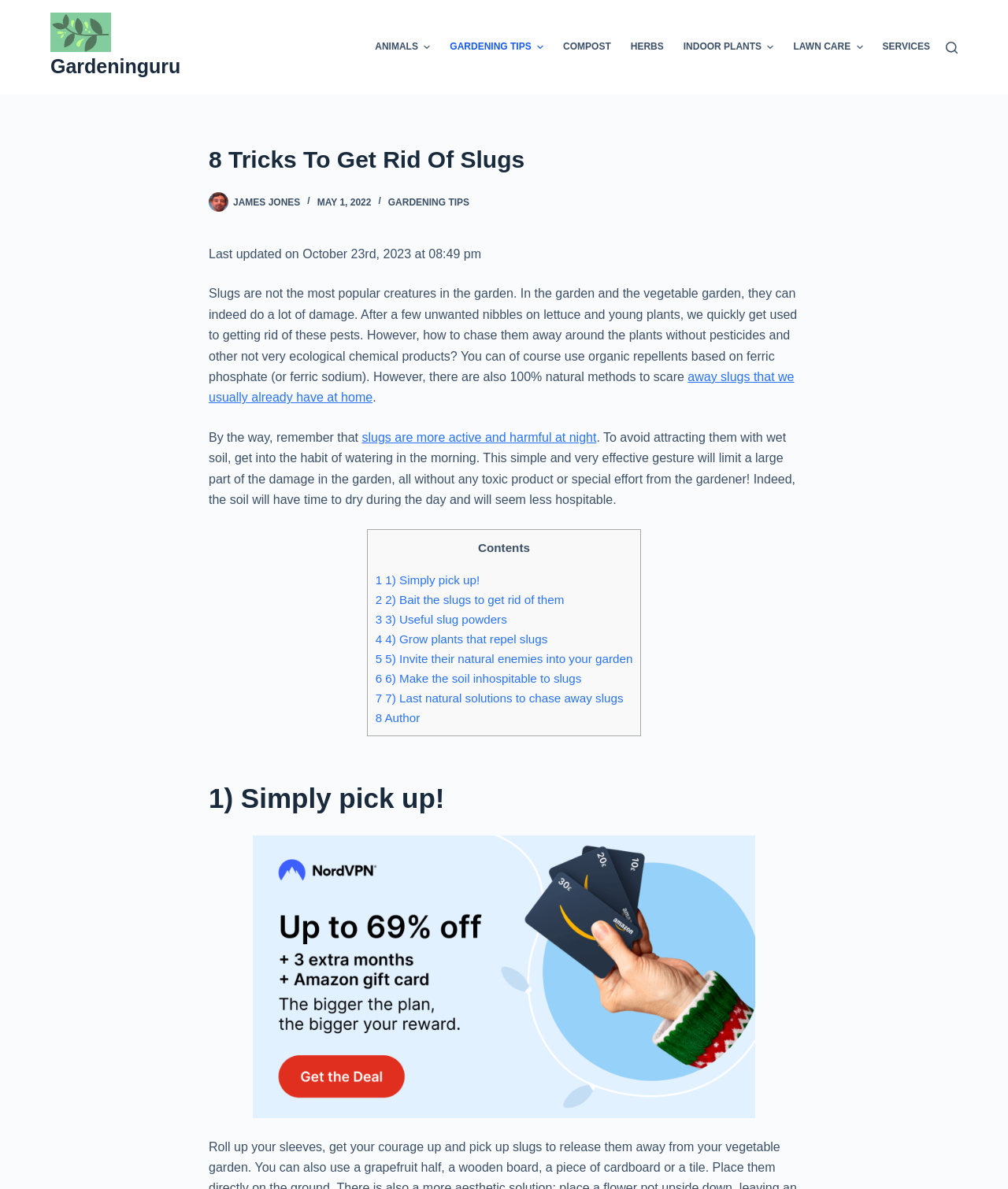Pinpoint the bounding box coordinates of the area that should be clicked to complete the following instruction: "Click the '1) Simply pick up!' link". The coordinates must be given as four float numbers between 0 and 1, i.e., [left, top, right, bottom].

[0.372, 0.482, 0.476, 0.493]